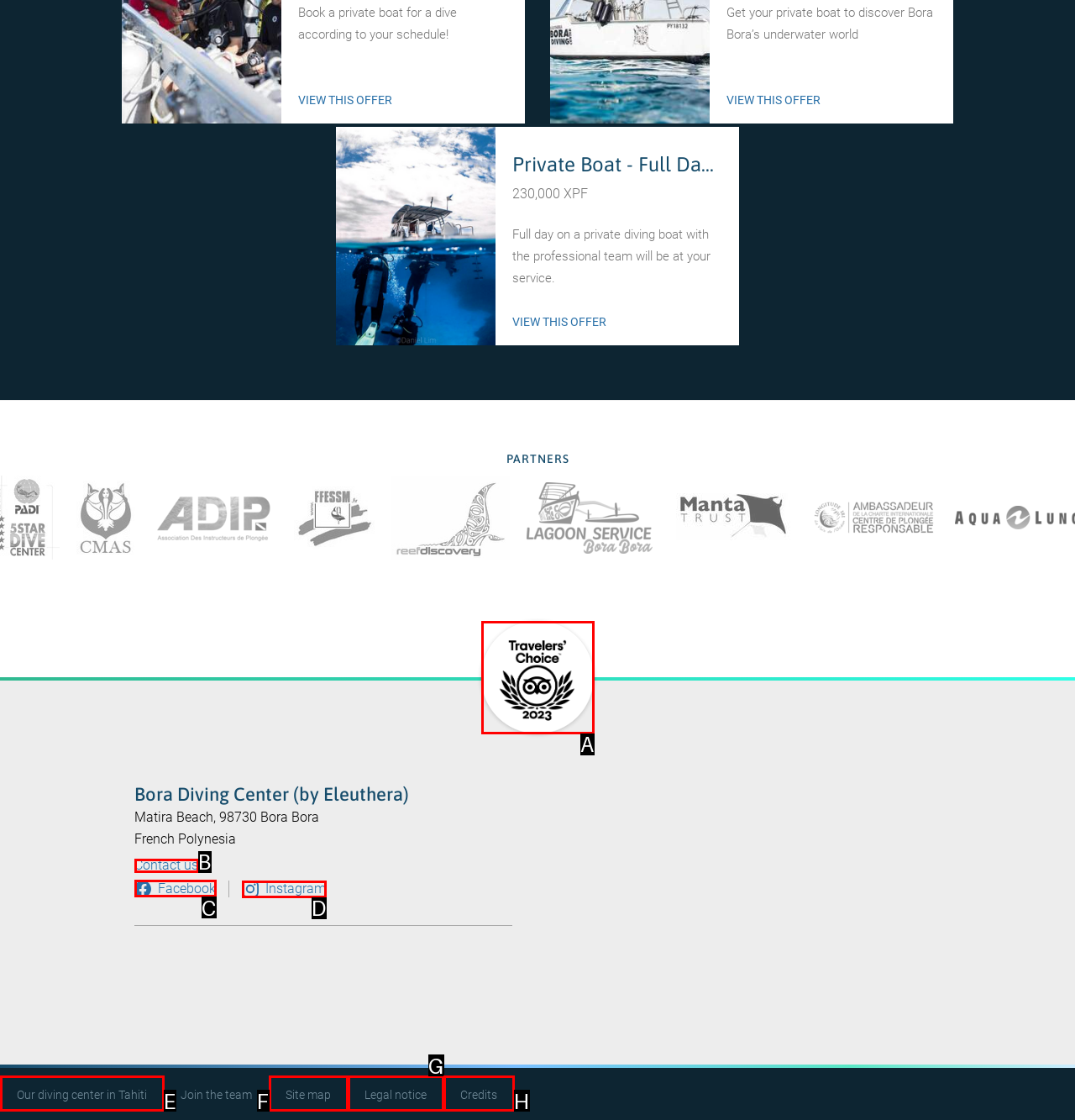Tell me which one HTML element I should click to complete the following task: Visit our Facebook page Answer with the option's letter from the given choices directly.

C